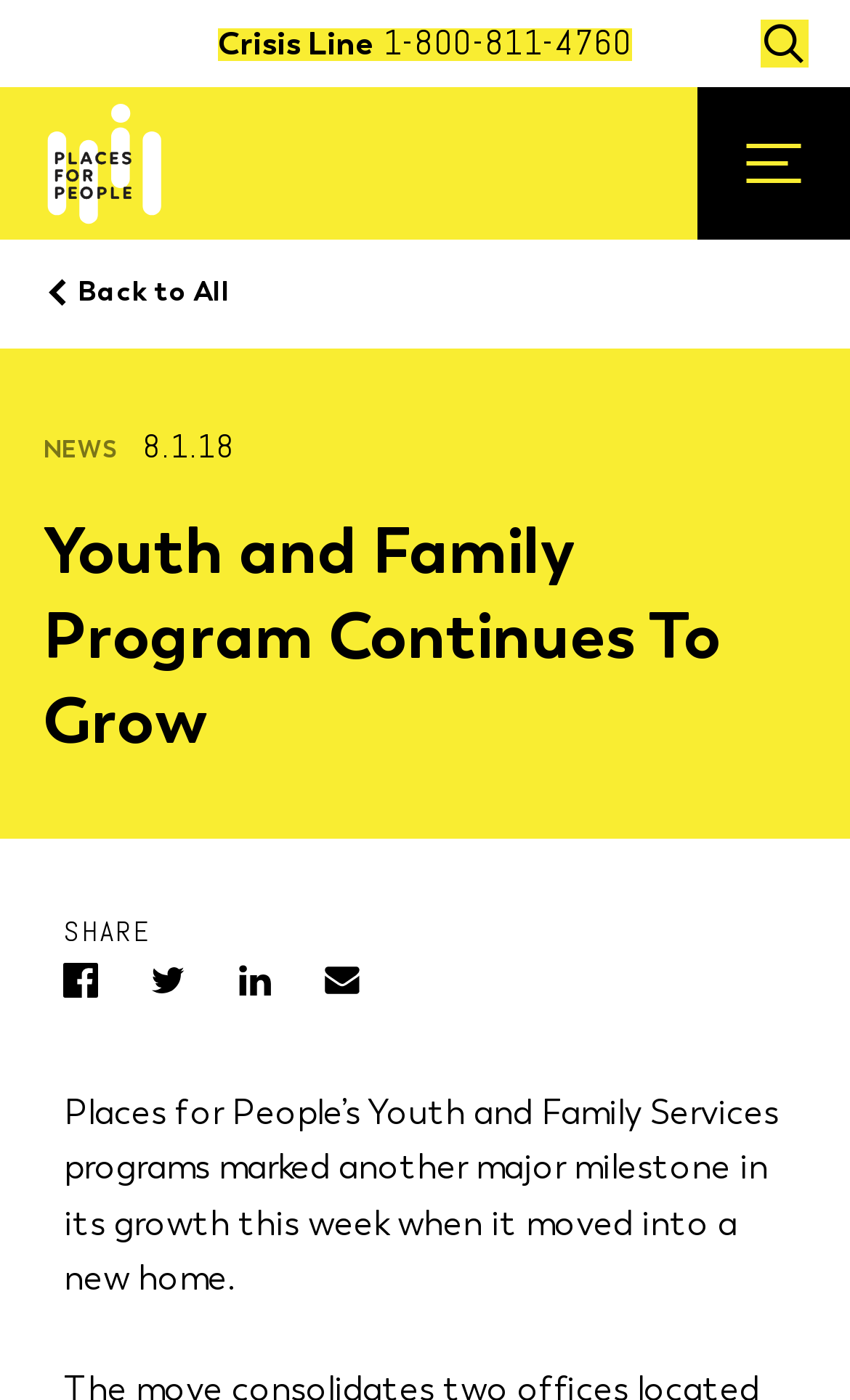Could you find the bounding box coordinates of the clickable area to complete this instruction: "Visit the Places for People homepage"?

[0.05, 0.063, 0.229, 0.17]